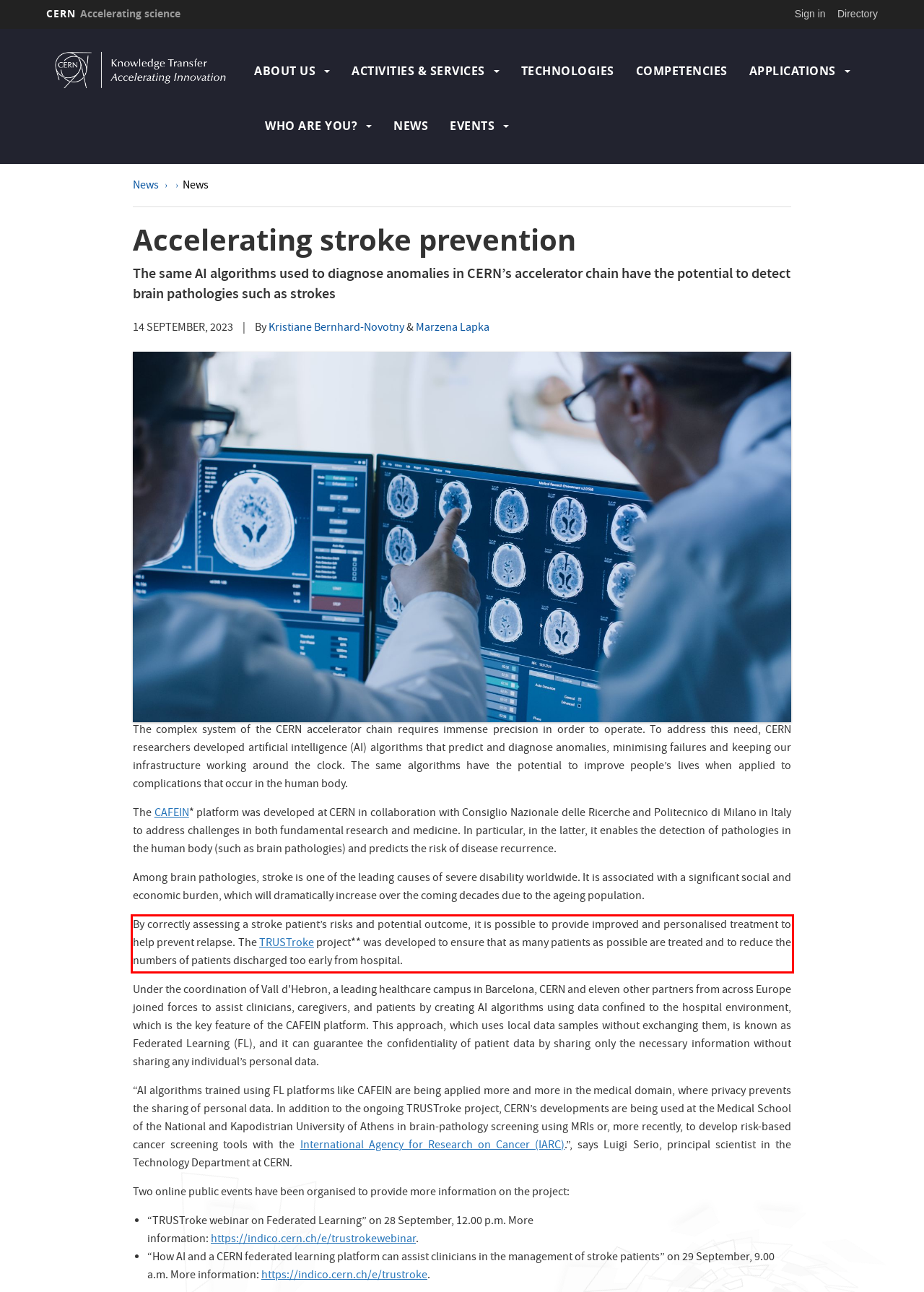With the given screenshot of a webpage, locate the red rectangle bounding box and extract the text content using OCR.

By correctly assessing a stroke patient’s risks and potential outcome, it is possible to provide improved and personalised treatment to help prevent relapse. The TRUSTroke project** was developed to ensure that as many patients as possible are treated and to reduce the numbers of patients discharged too early from hospital.